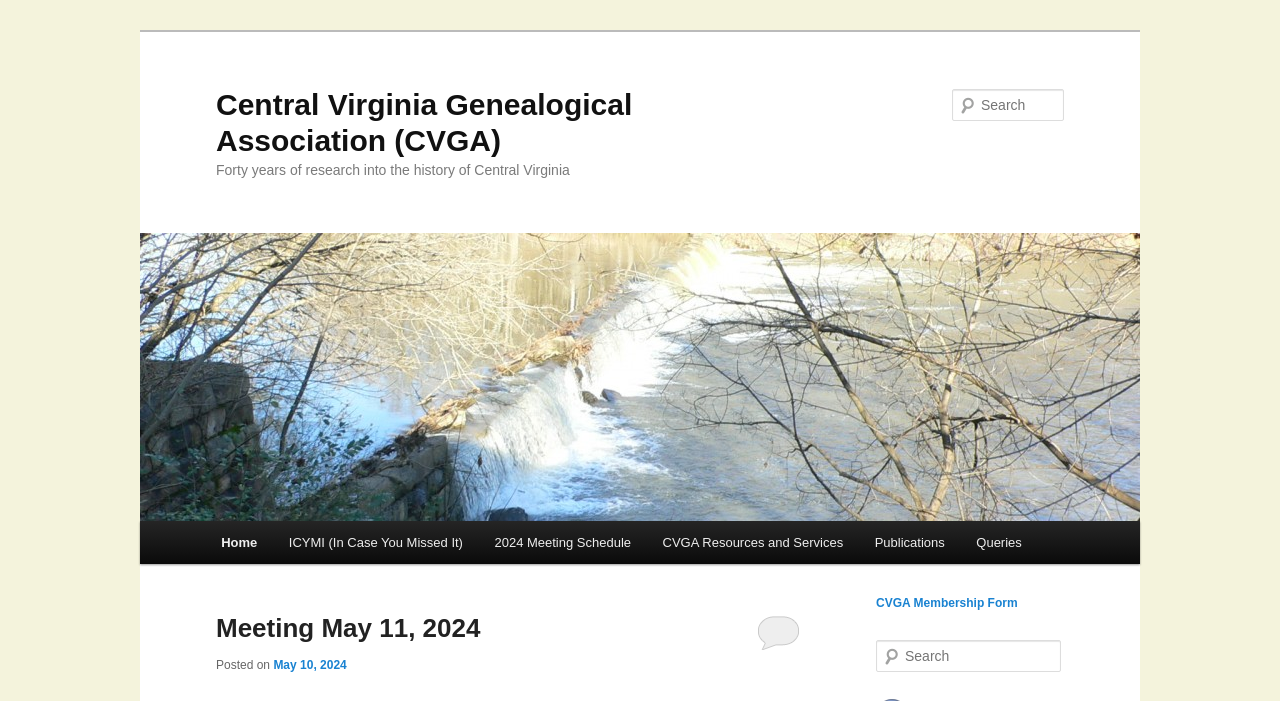Give a one-word or one-phrase response to the question: 
What is the date of the meeting mentioned on the webpage?

May 11, 2024